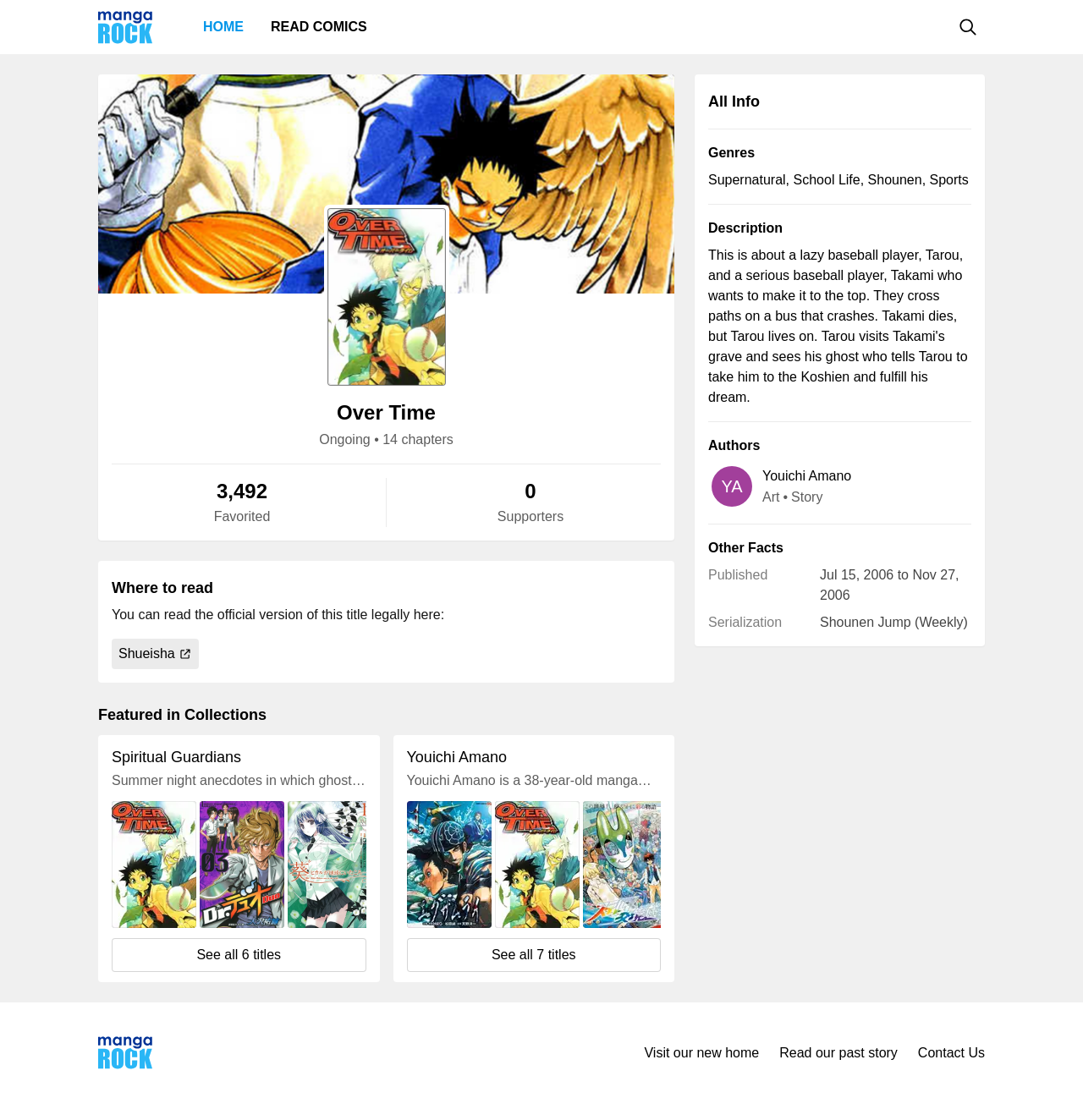Answer the question using only a single word or phrase: 
Where can I read the official version of this manga?

Shueisha